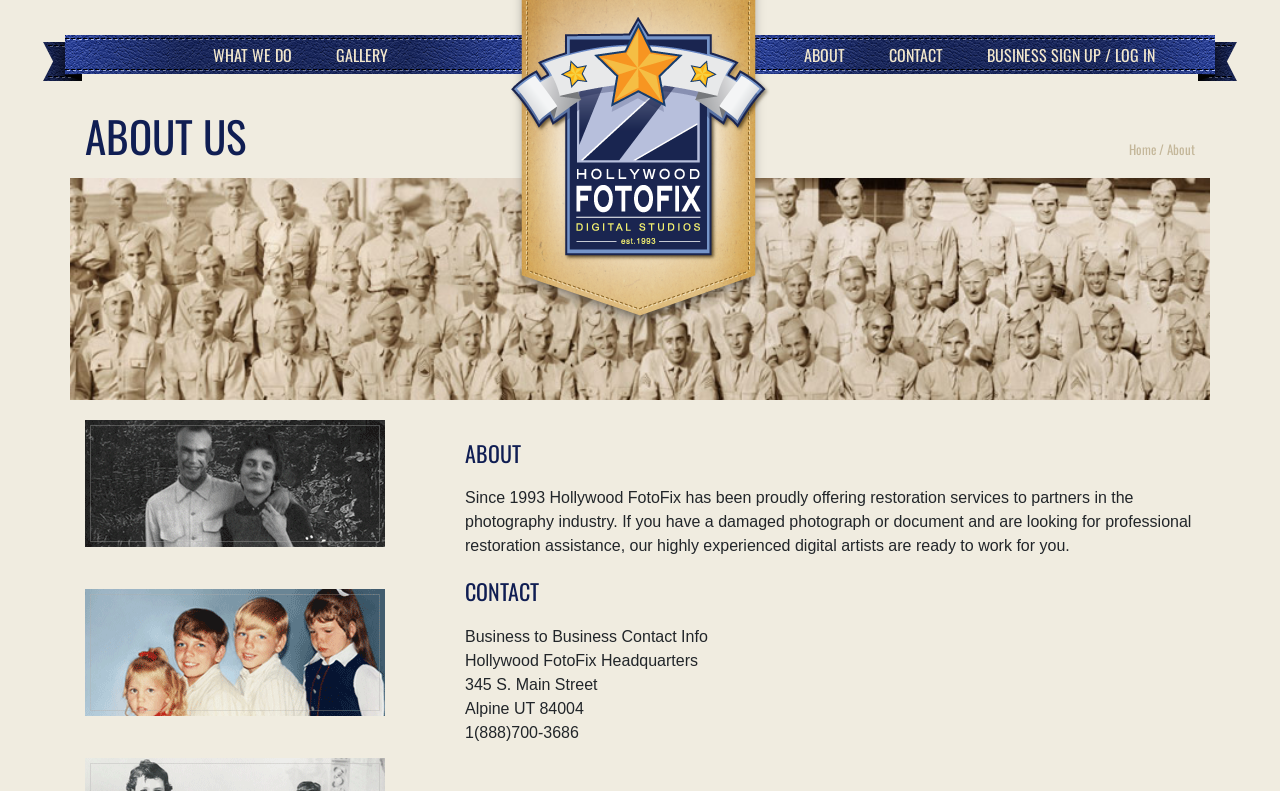Identify the bounding box coordinates of the part that should be clicked to carry out this instruction: "View ABOUT US page".

[0.055, 0.139, 0.5, 0.496]